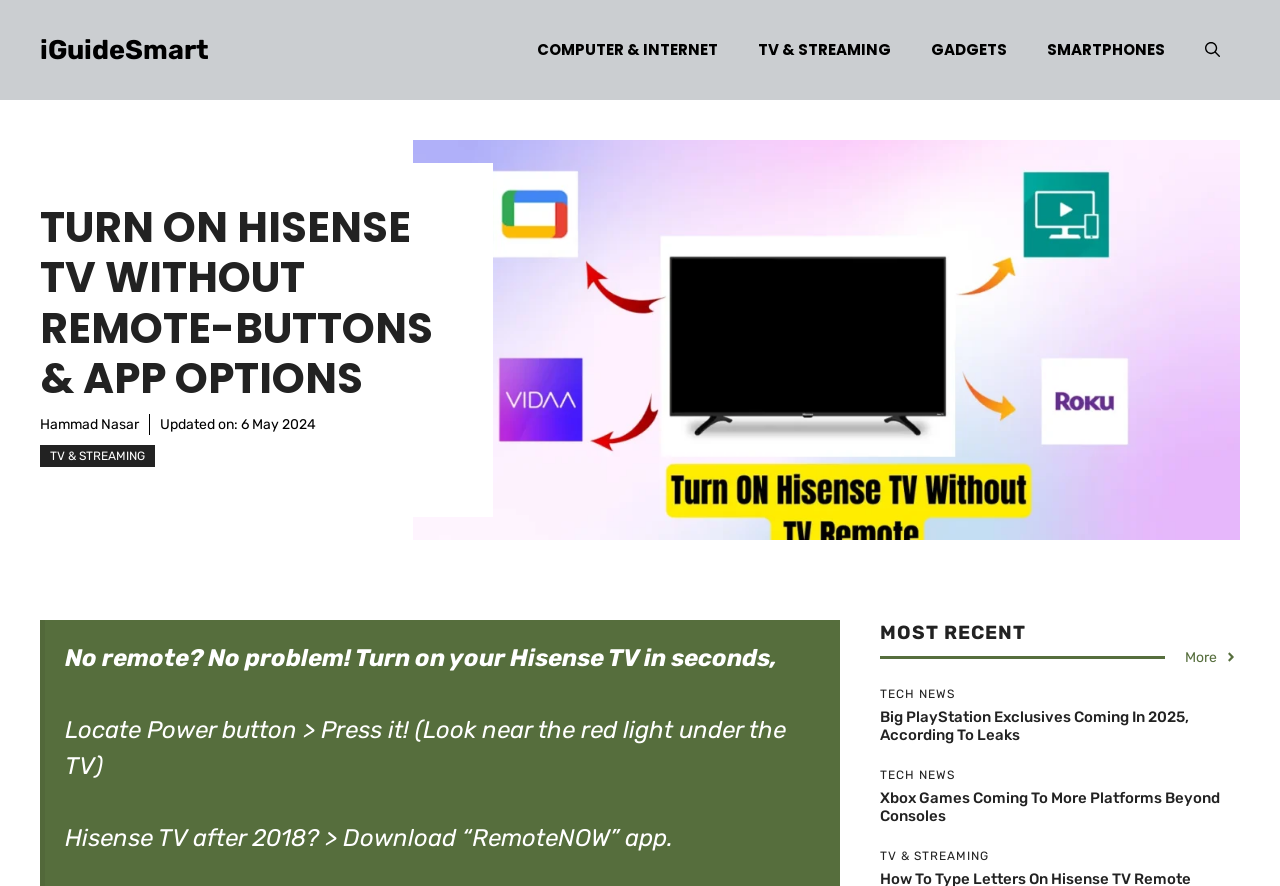What is the topic of the main article?
From the details in the image, provide a complete and detailed answer to the question.

The topic of the main article can be determined by reading the heading 'TURN ON HISENSE TV WITHOUT REMOTE-BUTTONS & APP OPTIONS' which is prominently displayed on the webpage.